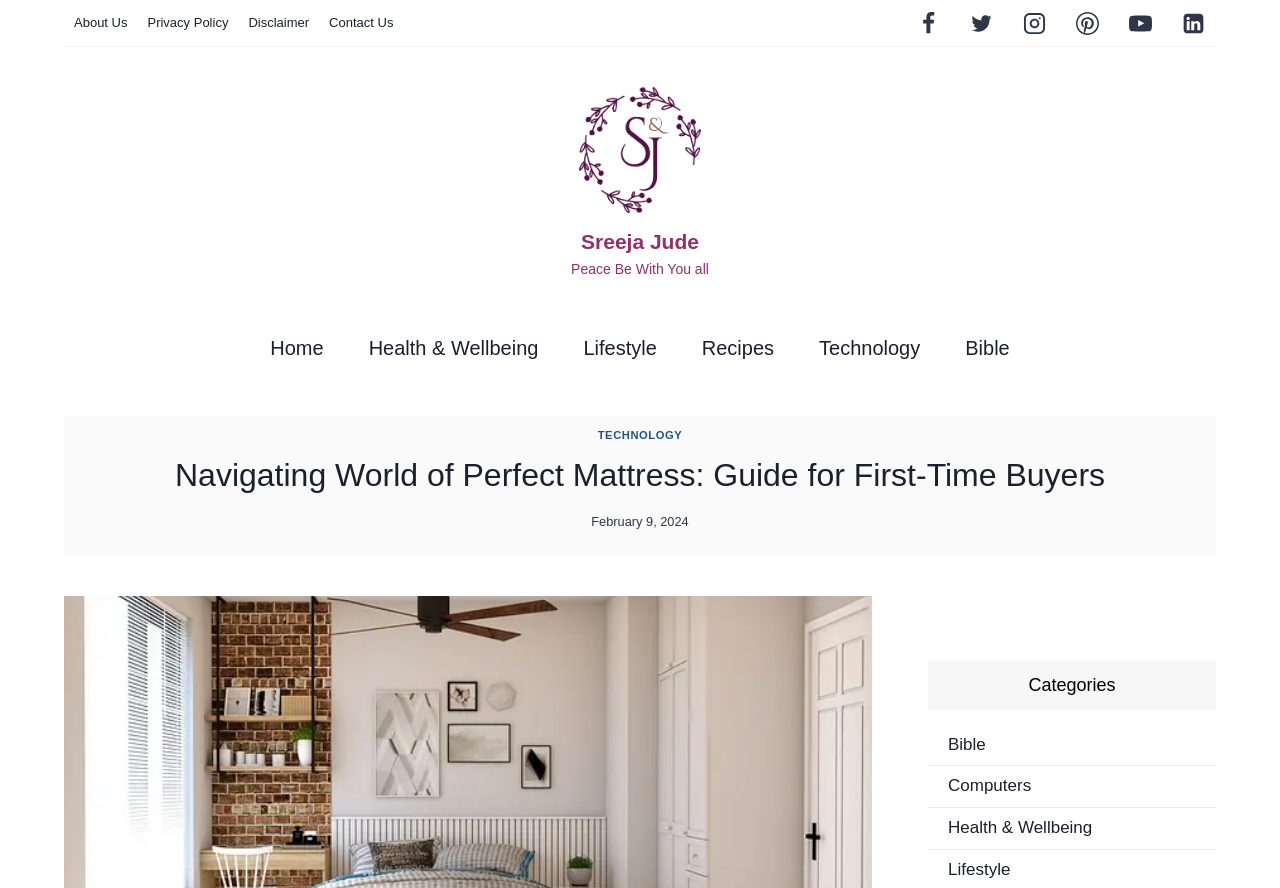Please determine the bounding box coordinates for the element that should be clicked to follow these instructions: "Click on About Us".

[0.05, 0.005, 0.107, 0.046]